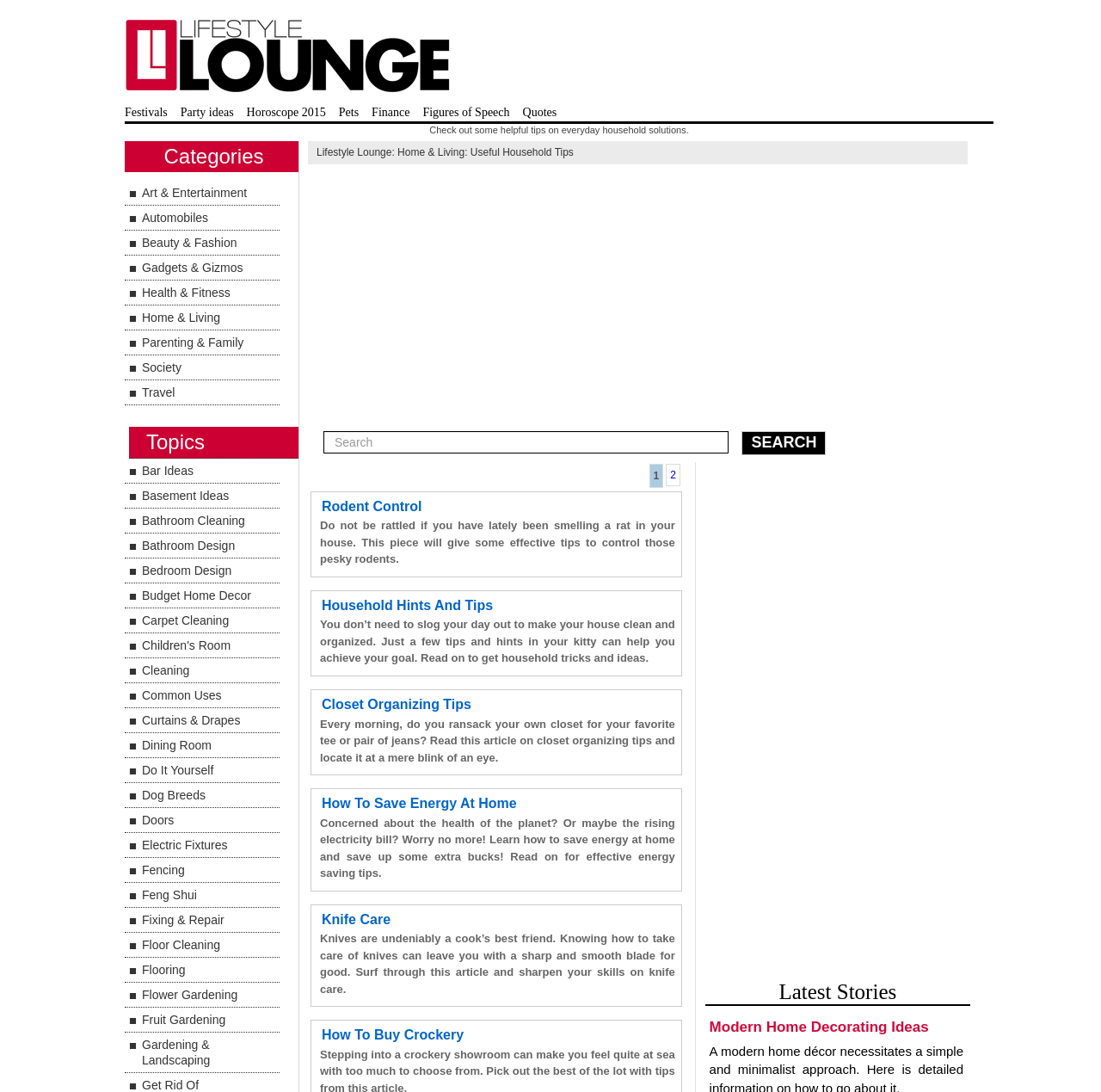Identify the bounding box coordinates of the section that should be clicked to achieve the task described: "Browse Categories".

[0.113, 0.129, 0.271, 0.158]